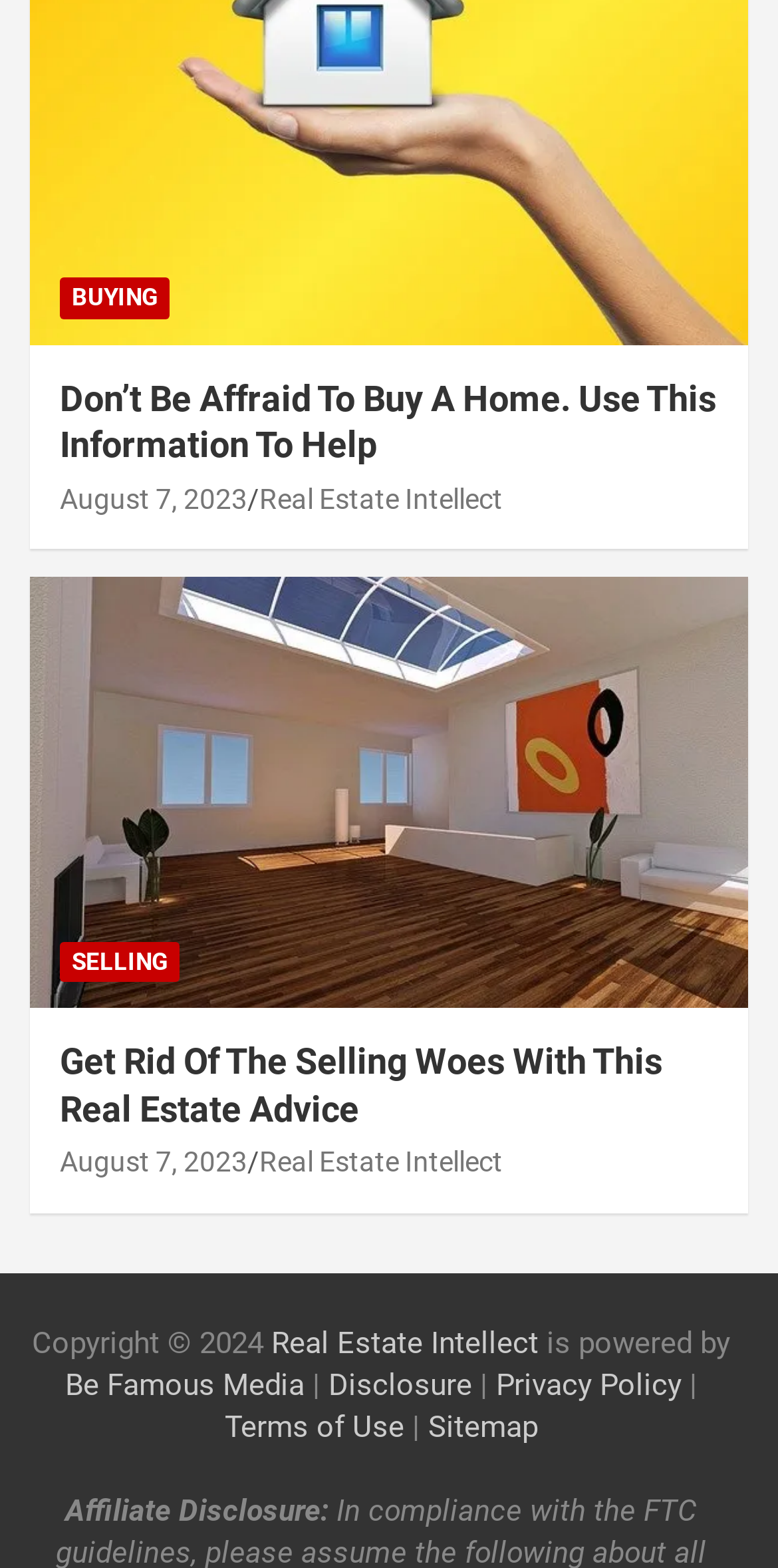How many links are there in the footer section?
Please answer the question with as much detail and depth as you can.

I counted the links in the footer section, which include 'Real Estate Intellect', 'Disclosure', 'Privacy Policy', 'Terms of Use', 'Sitemap', and 'Be Famous Media', totaling 6 links.